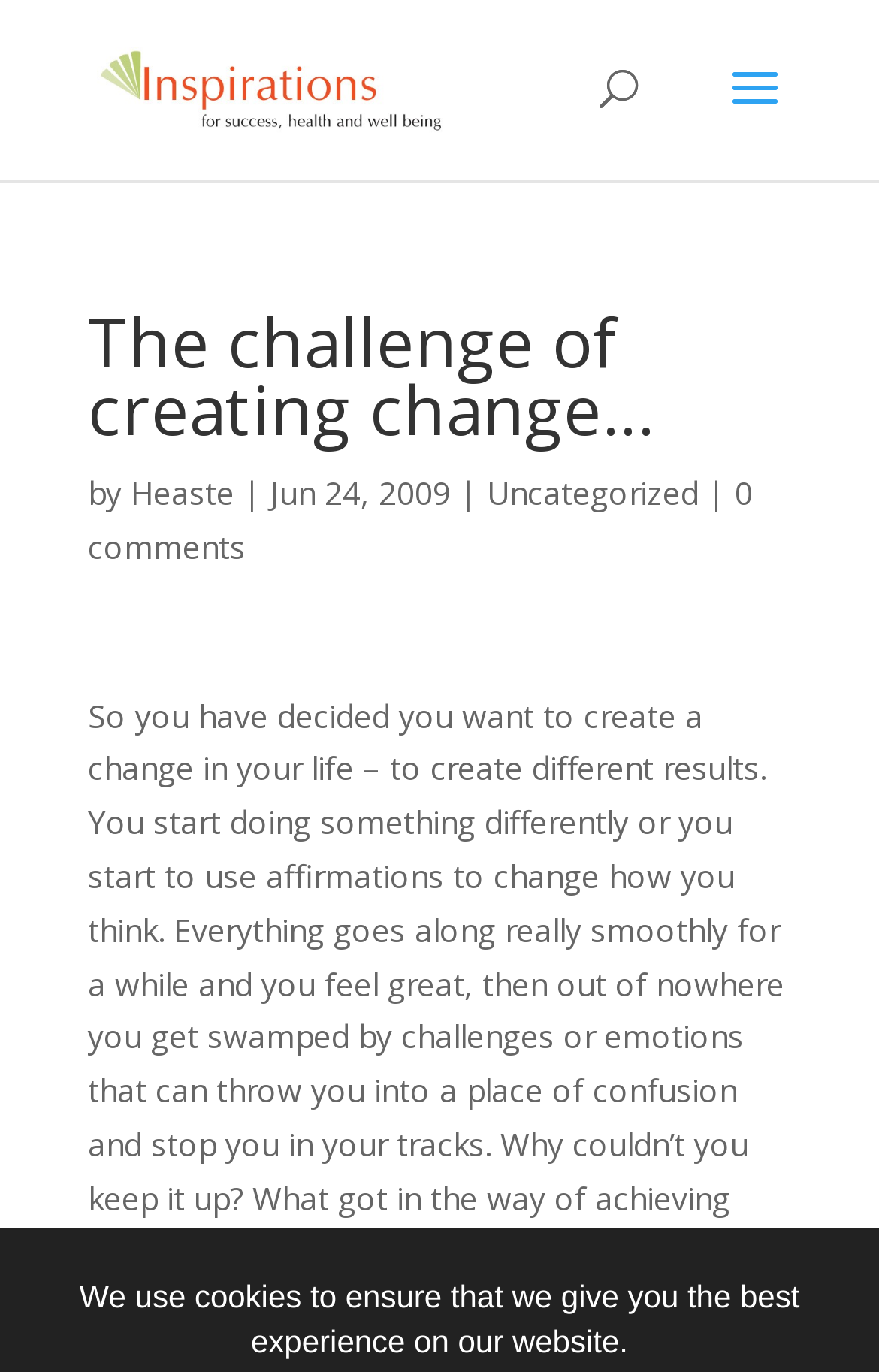Write an exhaustive caption that covers the webpage's main aspects.

The webpage appears to be a blog post titled "The challenge of creating change…" from the "Inspirations" section. At the top of the page, there is a navigation link to "Inspirations" accompanied by an image, situated near the top-left corner. Below this, there is a search bar spanning across the top of the page.

The main content of the page is divided into two sections. The top section contains the title of the blog post, "The challenge of creating change…", in a large font, followed by the author's name, "Heaste", and the date of publication, "Jun 24, 2009". There are also links to categories, including "Uncategorized", and a comment count, "0 comments", all aligned horizontally.

The main article begins below this section, occupying most of the page's content area. The text discusses the challenges of creating change in one's life, including the difficulties of overcoming emotions and staying on track with goals. The article is a substantial piece of writing, taking up most of the page's vertical space.

At the very bottom of the page, there is a notice about the use of cookies on the website, situated near the bottom-right corner.